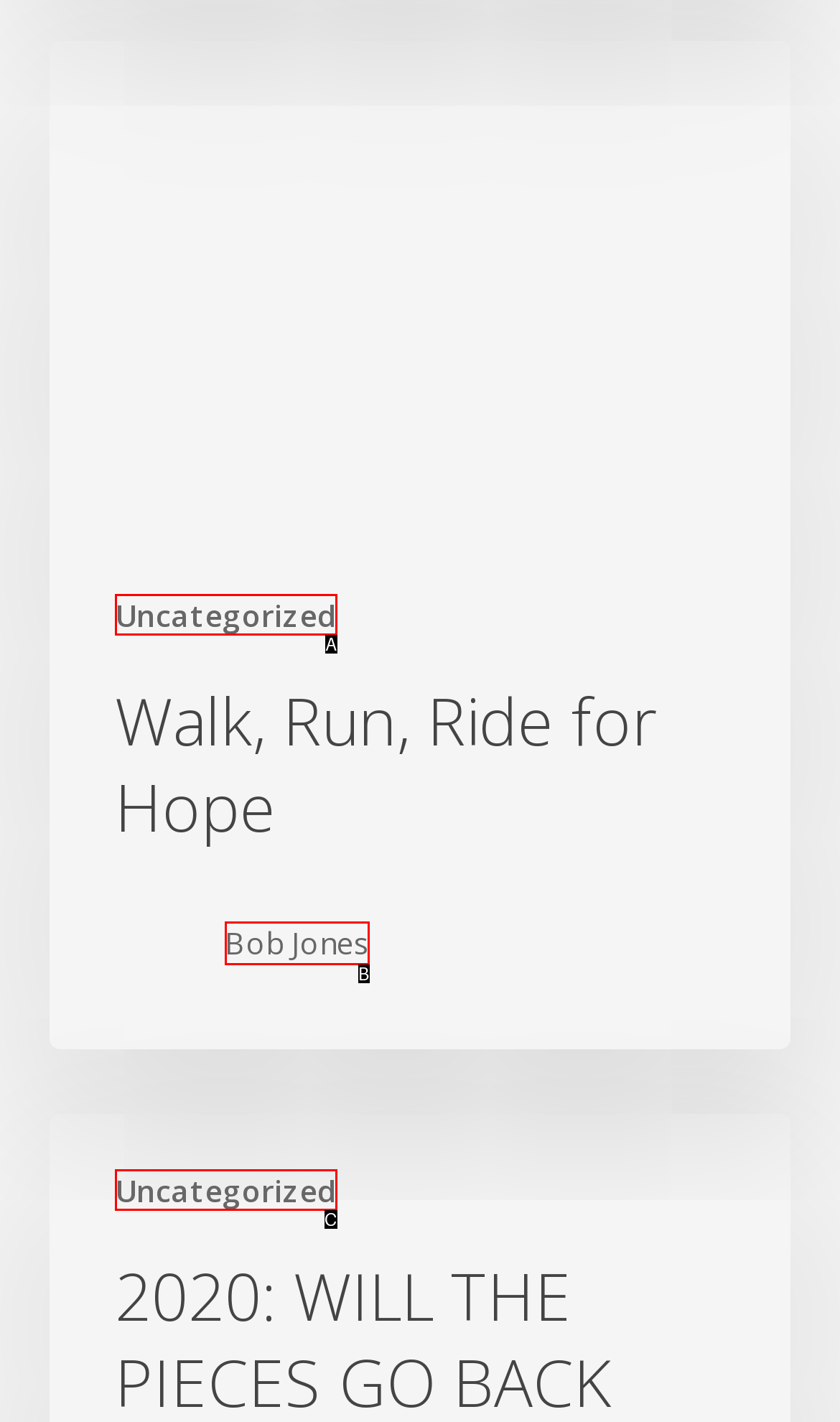Using the provided description: Uncategorized, select the most fitting option and return its letter directly from the choices.

A